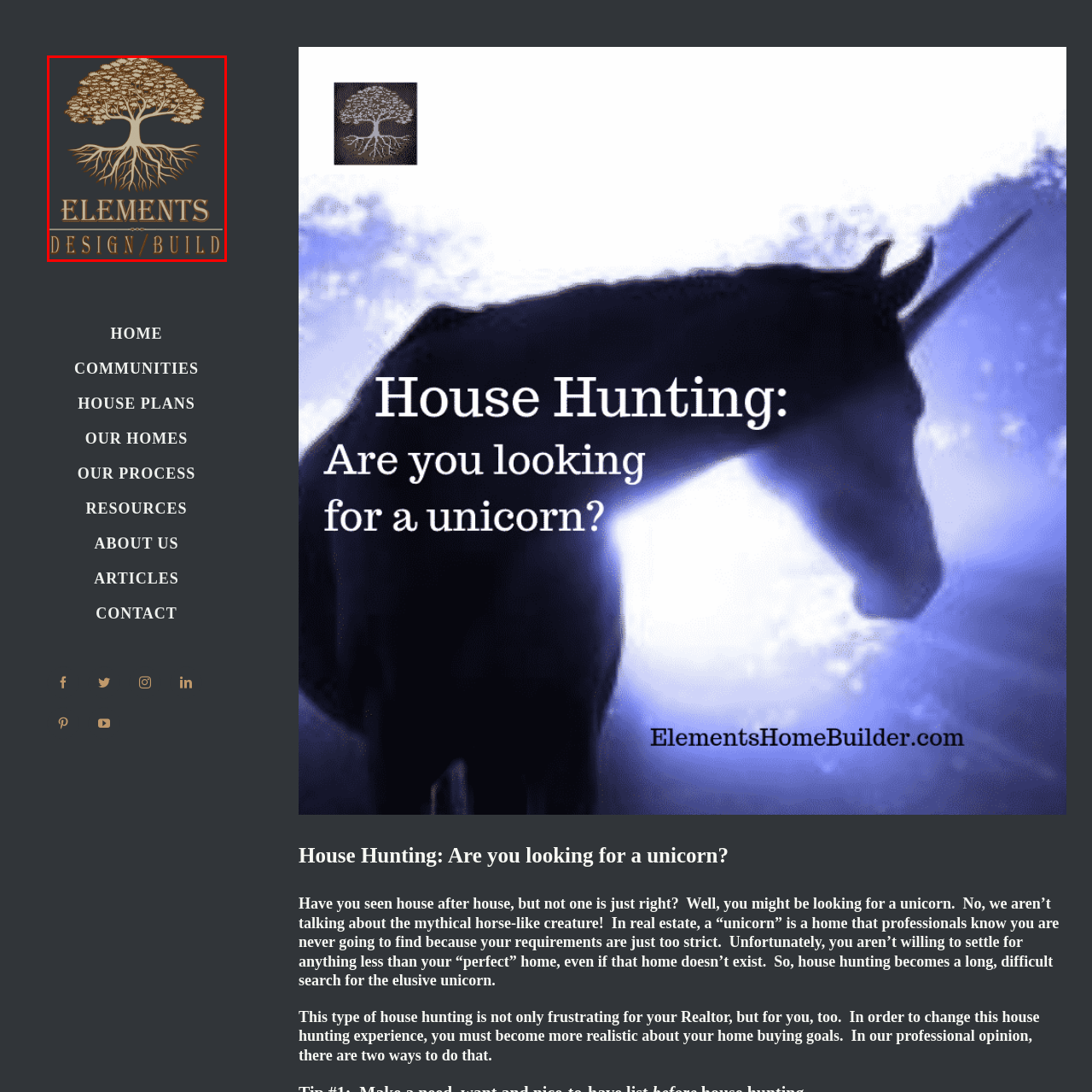Deliver a detailed account of the image that lies within the red box.

The image features the logo of "Elements Design Build." It showcases a stylized tree with a robust trunk and an intricate canopy of leaves, symbolizing growth and stability. Below the tree, the words "ELEMENTS" and "DESIGN/BUILD" are prominently displayed in an elegant font. The color scheme combines earthy tones, creating a warm and inviting appearance that reflects the company’s focus on design and construction in home building. This logo represents the brand's commitment to creating thoughtful and sustainable living spaces.